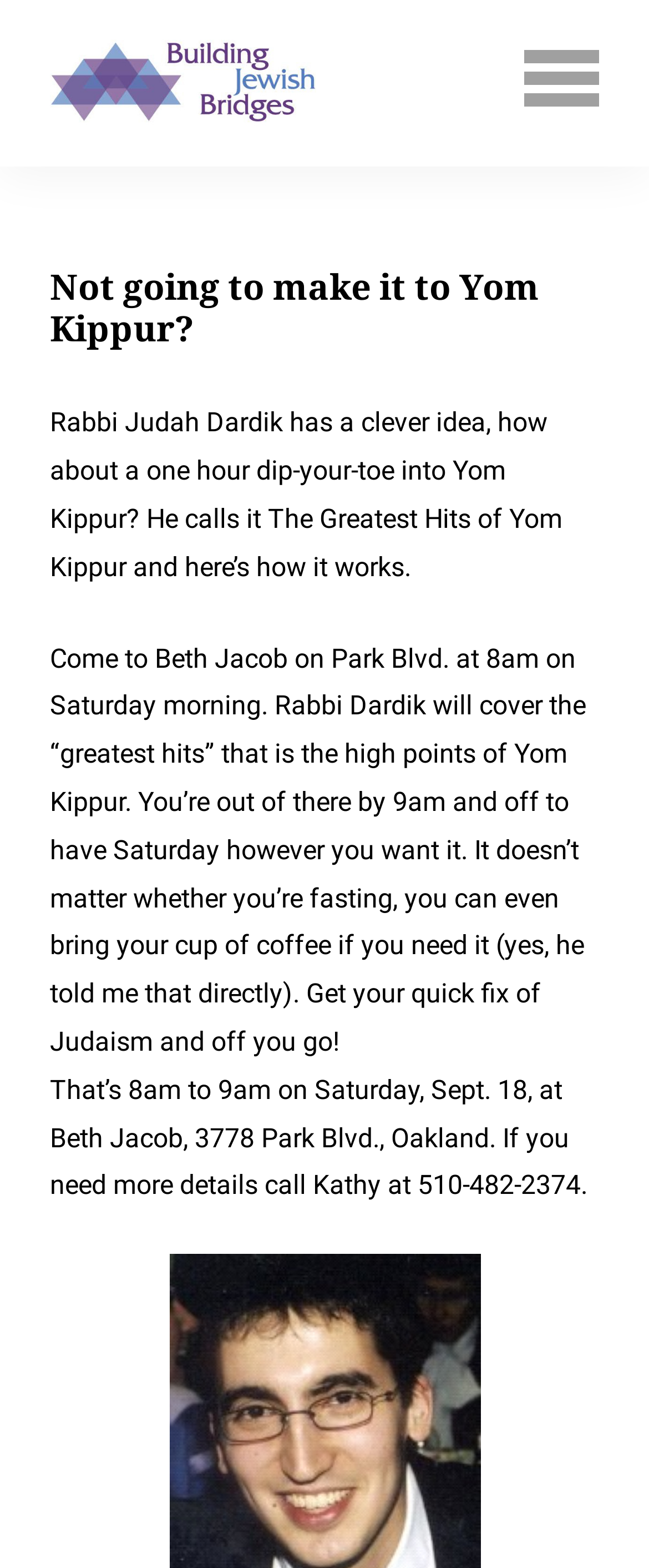What is the location of the Yom Kippur event?
Please craft a detailed and exhaustive response to the question.

The webpage provides the address '3778 Park Blvd., Oakland' as the location of the event, which is at Beth Jacob.